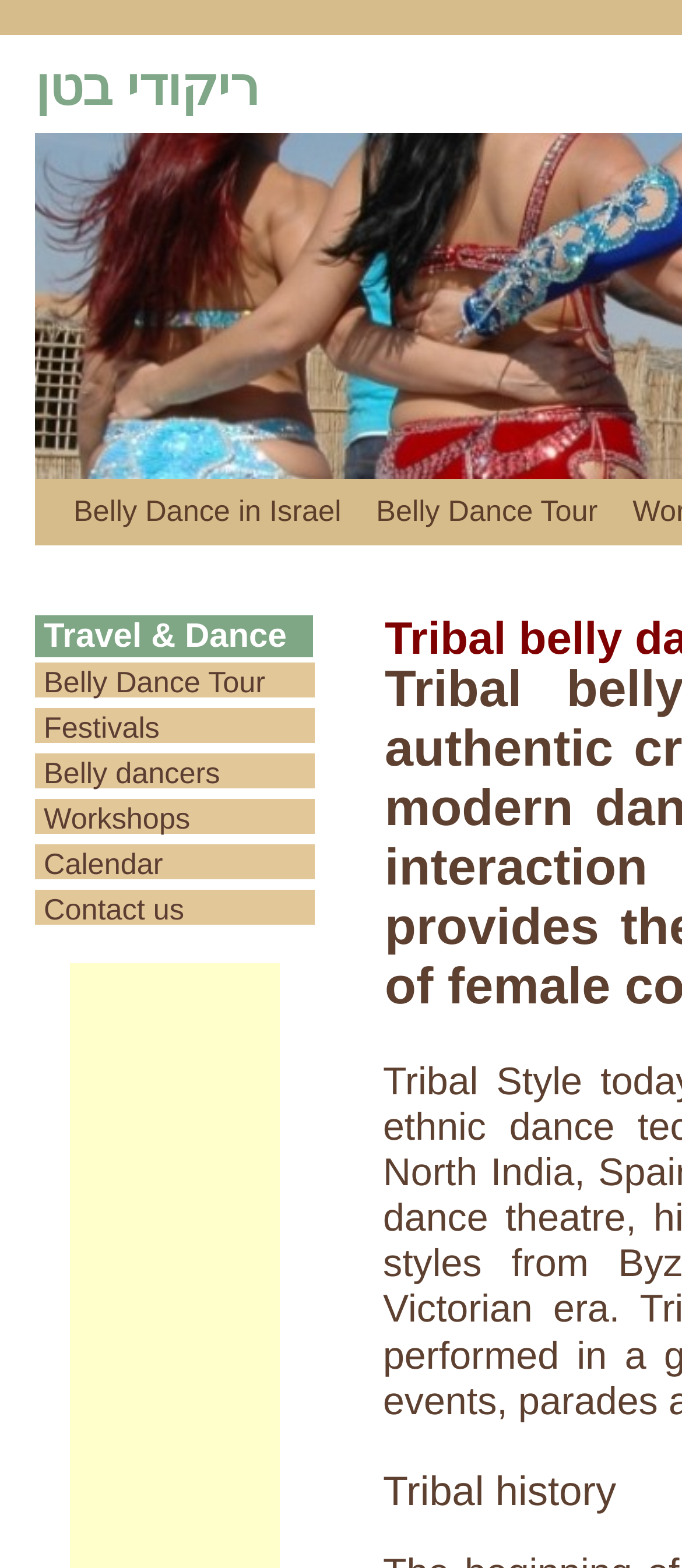Pinpoint the bounding box coordinates of the area that should be clicked to complete the following instruction: "Click on the 'Why do bloodsucking animals feast on blood?' article". The coordinates must be given as four float numbers between 0 and 1, i.e., [left, top, right, bottom].

None